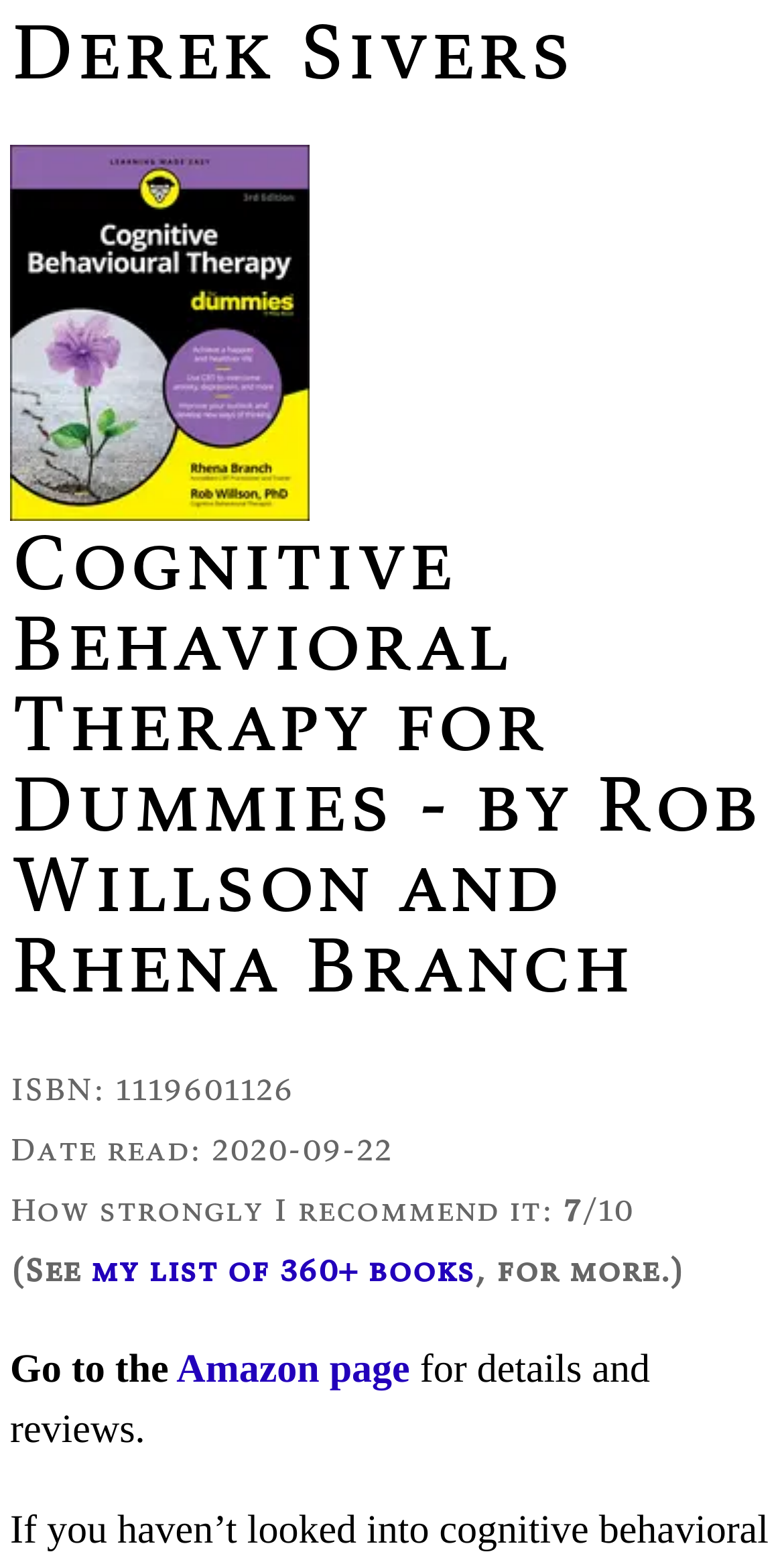When did the reviewer read the book?
Using the image, respond with a single word or phrase.

2020-09-22